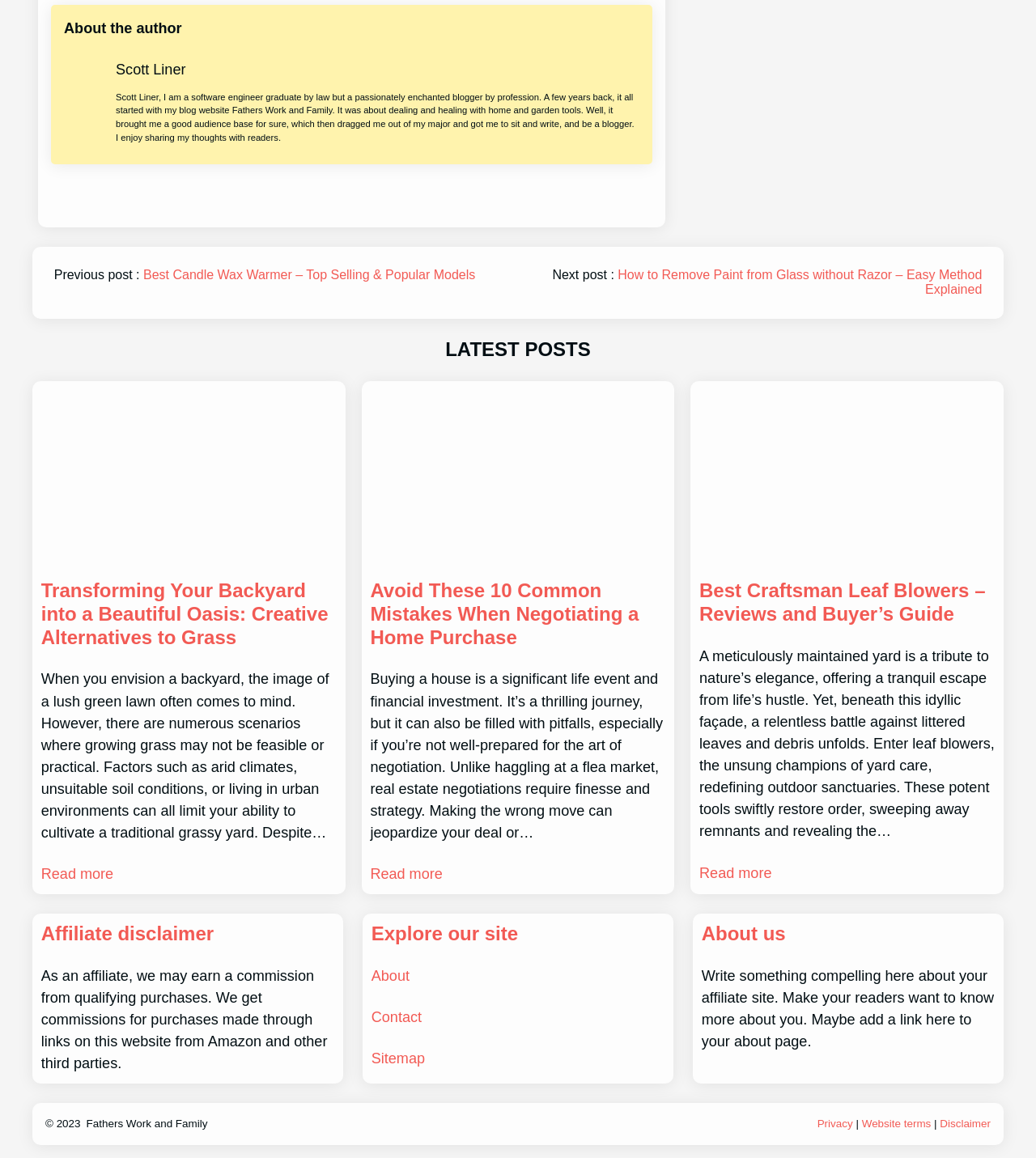Could you please study the image and provide a detailed answer to the question:
What is the disclaimer about?

The disclaimer is about earning an affiliate commission from qualifying purchases made through links on the website, as stated in the 'Affiliate disclaimer' section, which mentions that 'As an affiliate, we may earn a commission from qualifying purchases'.